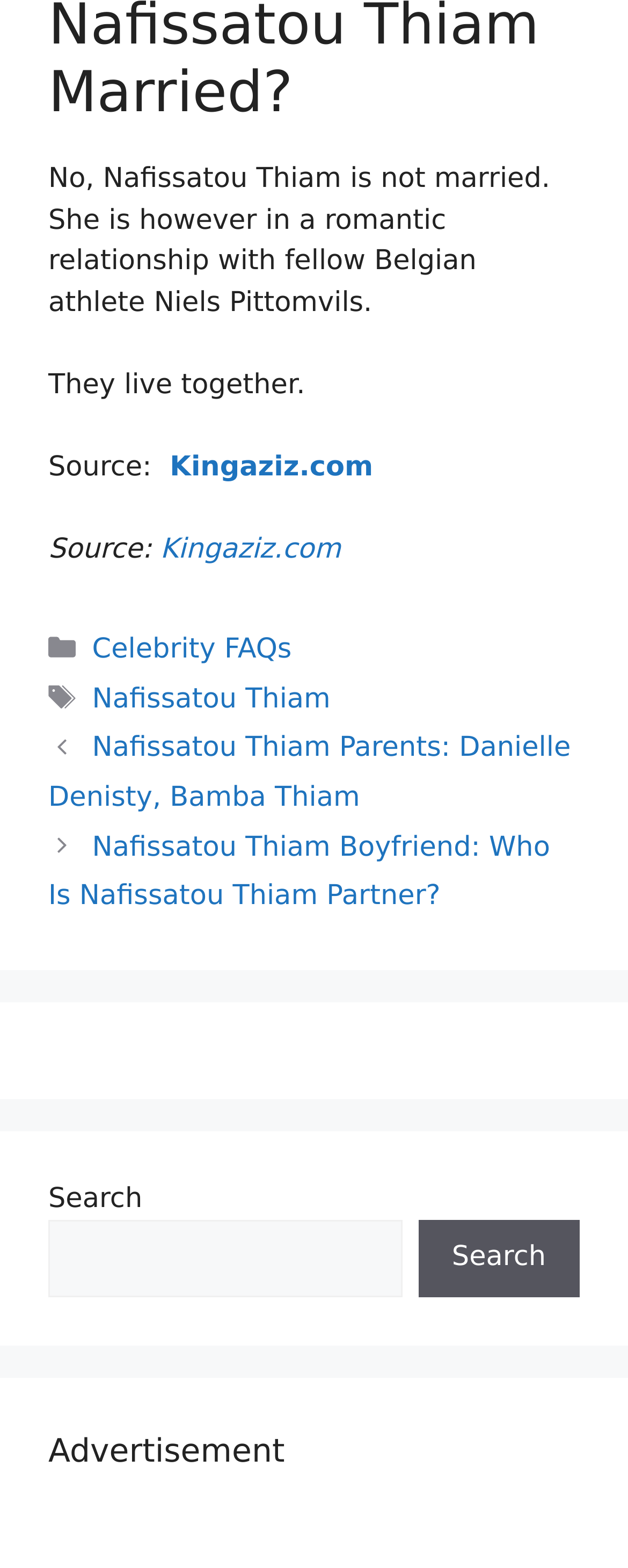Please determine the bounding box coordinates for the UI element described as: "parent_node: Search name="s"".

[0.077, 0.778, 0.64, 0.827]